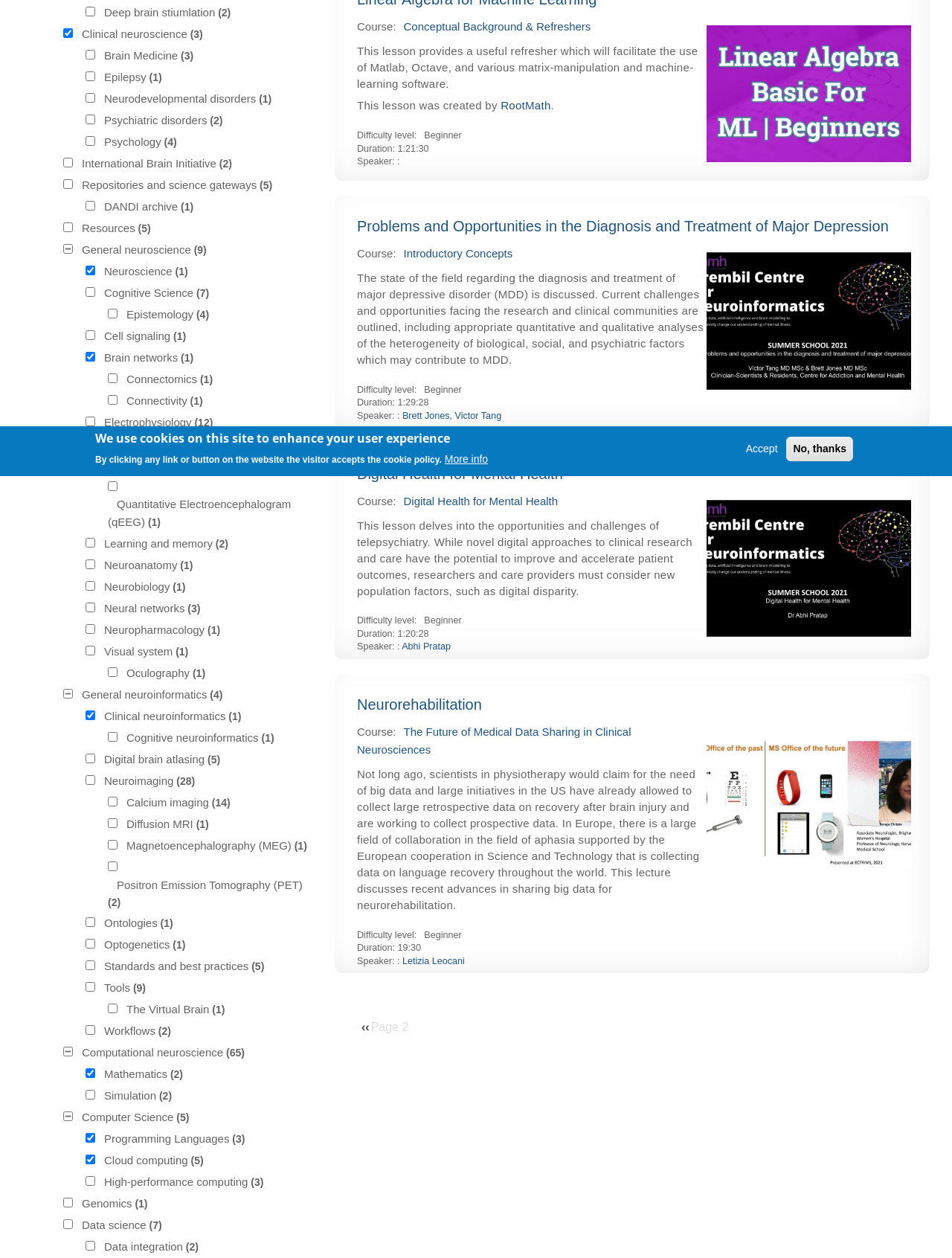Refer to the element description No, thanks and identify the corresponding bounding box in the screenshot. Format the coordinates as (top-left x, top-left y, bottom-right x, bottom-right y) with values in the range of 0 to 1.

[0.826, 0.347, 0.896, 0.366]